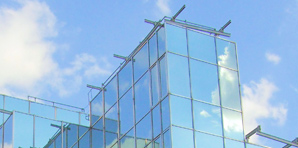What type of material are the panels made of?
Using the image, elaborate on the answer with as much detail as possible.

The image highlights the sleek architectural design of the modern building, and the reflective glass panels capture the surrounding sky, creating a visually striking effect. This implies that the panels are made of glass.